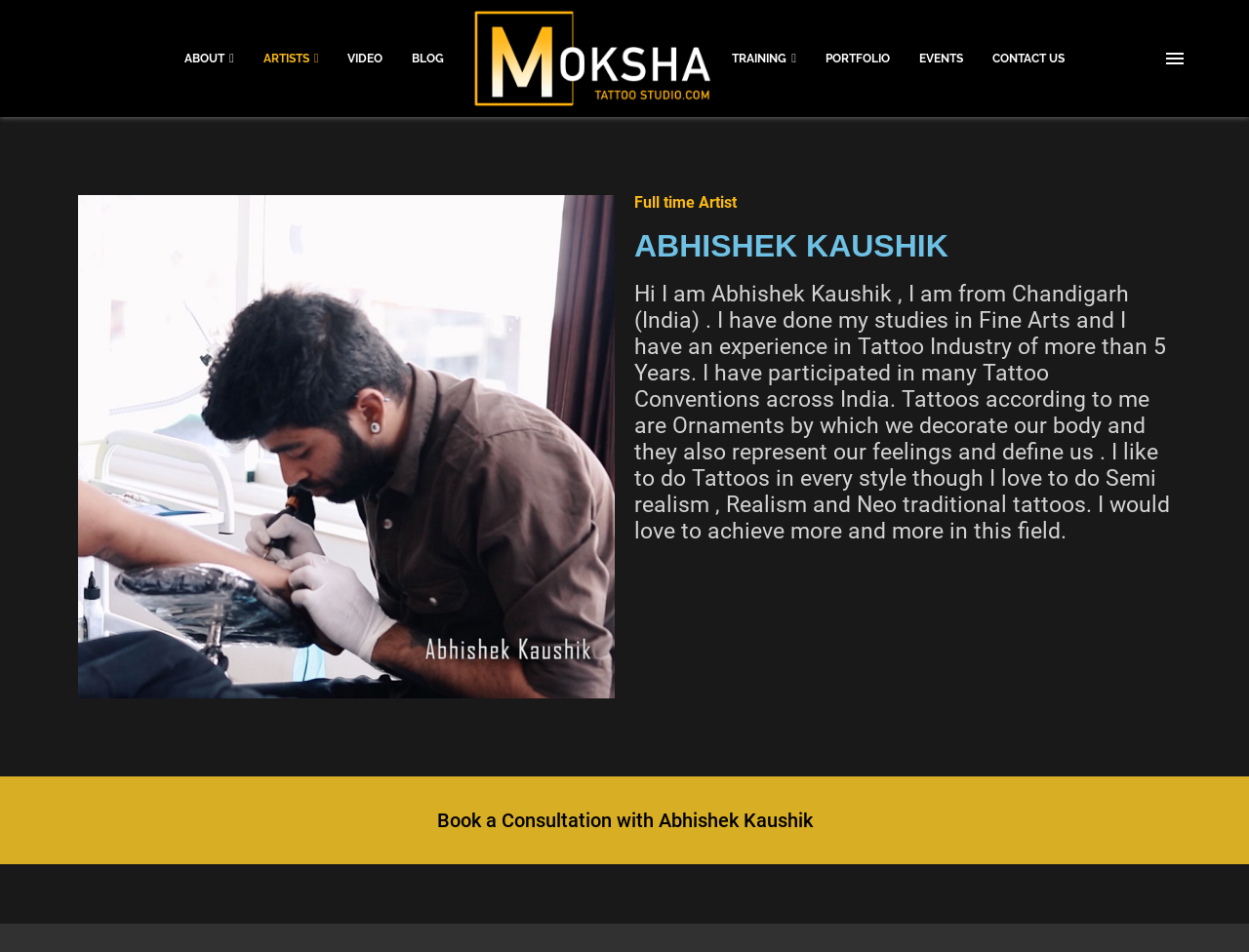Find the bounding box coordinates for the area that should be clicked to accomplish the instruction: "Book a Consultation with Abhishek Kaushik".

[0.311, 0.825, 0.689, 0.897]